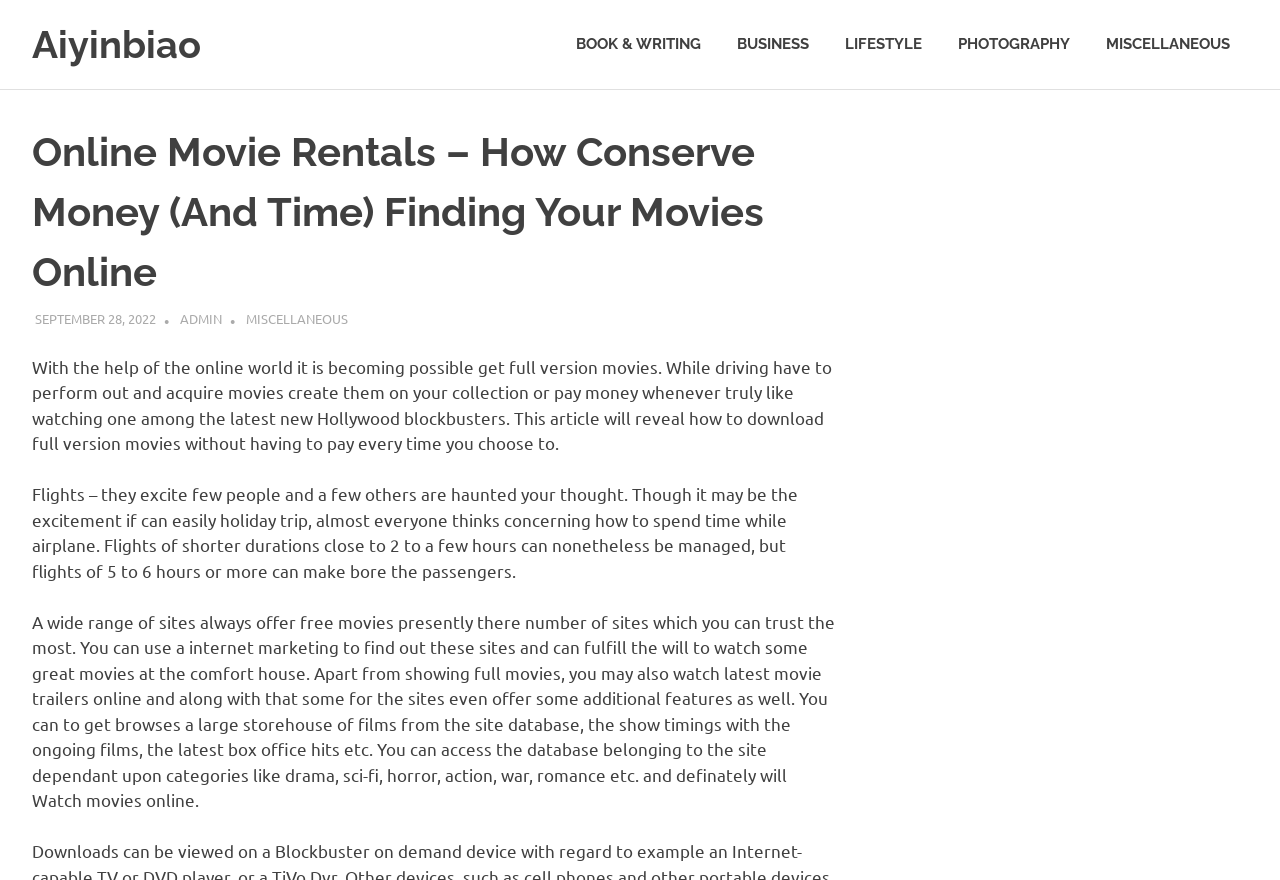What is the text of the webpage's headline?

Online Movie Rentals – How Conserve Money (And Time) Finding Your Movies Online